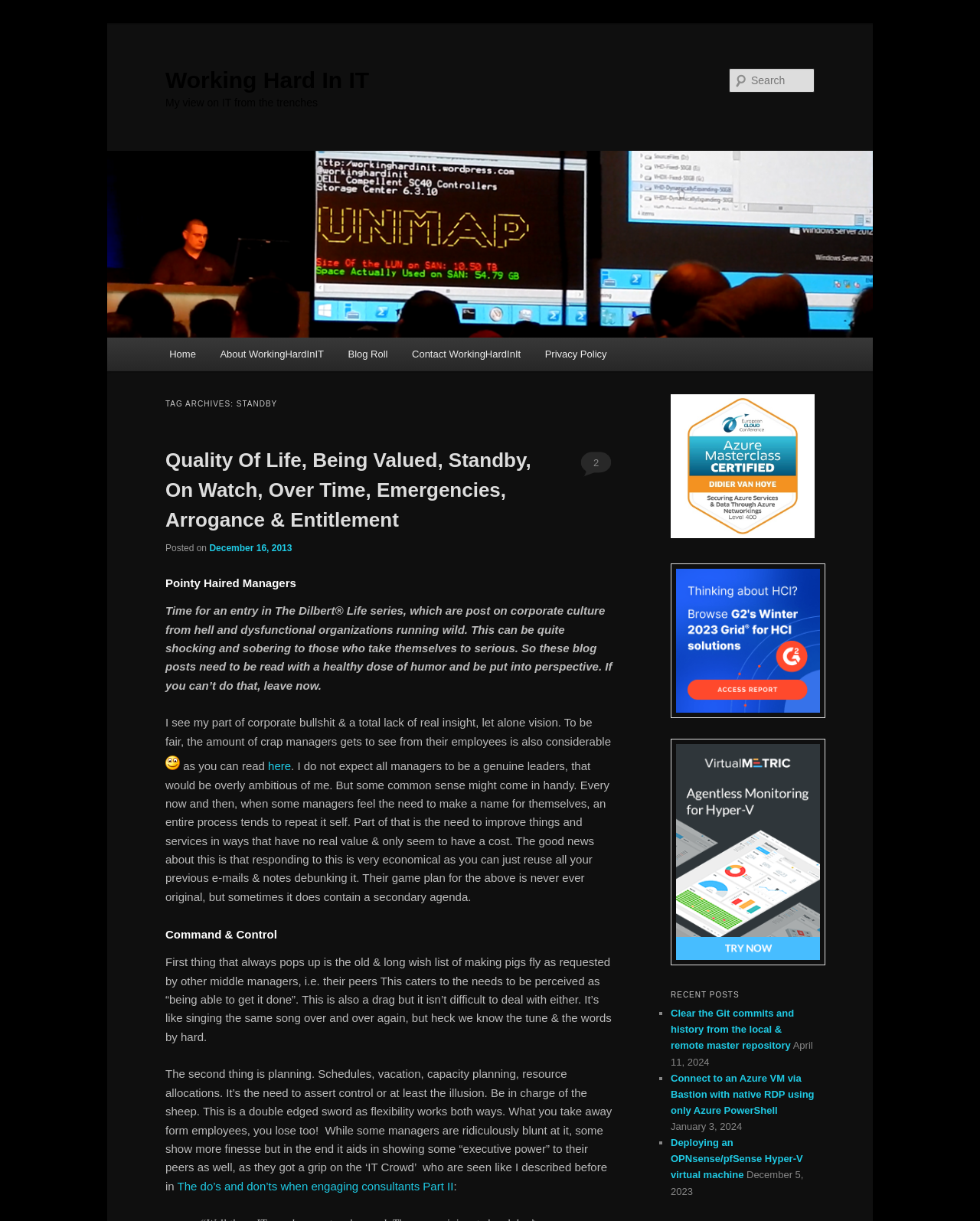Locate the bounding box coordinates of the region to be clicked to comply with the following instruction: "Go to the Home page". The coordinates must be four float numbers between 0 and 1, in the form [left, top, right, bottom].

[0.16, 0.276, 0.212, 0.304]